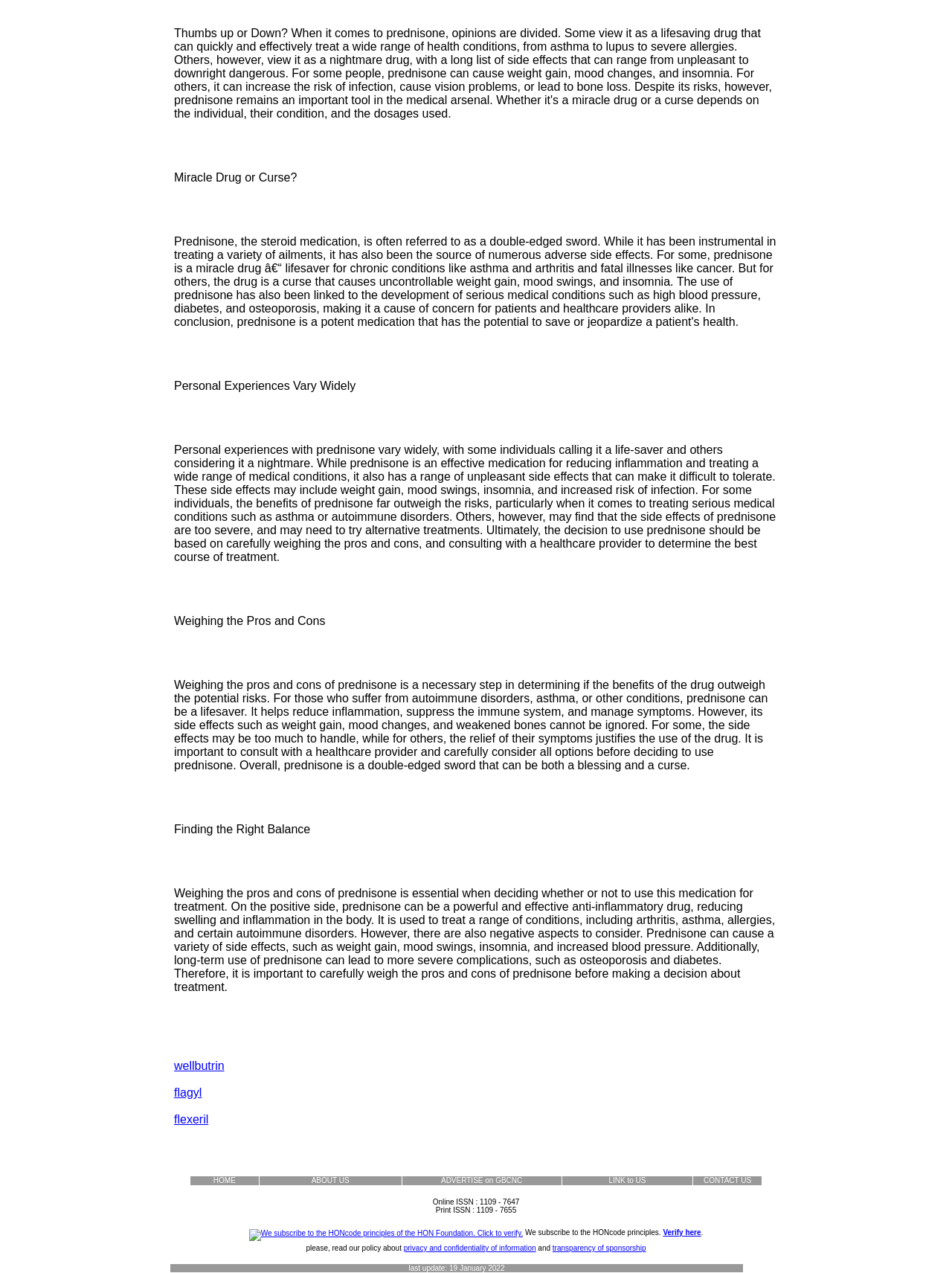Bounding box coordinates must be specified in the format (top-left x, top-left y, bottom-right x, bottom-right y). All values should be floating point numbers between 0 and 1. What are the bounding box coordinates of the UI element described as: Resources

None